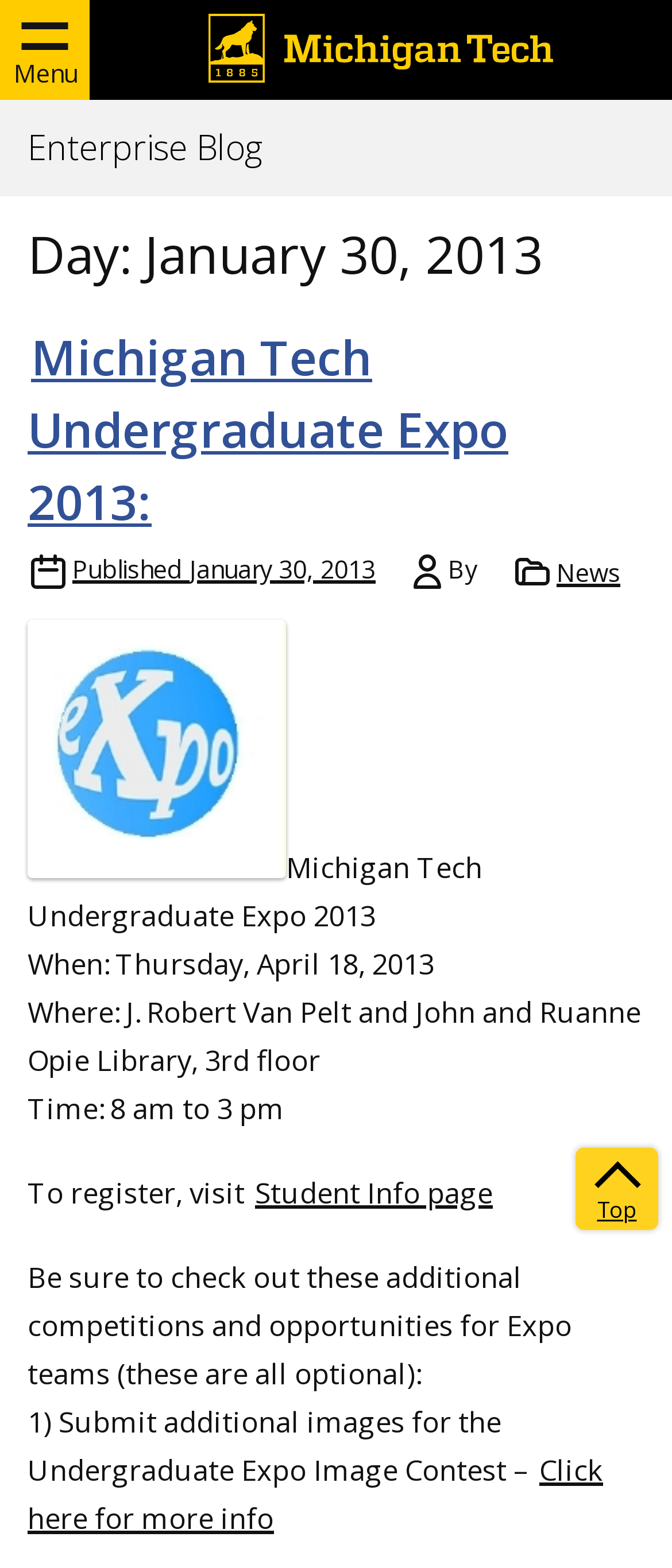Could you highlight the region that needs to be clicked to execute the instruction: "Go to the top of the page"?

[0.856, 0.732, 0.979, 0.784]